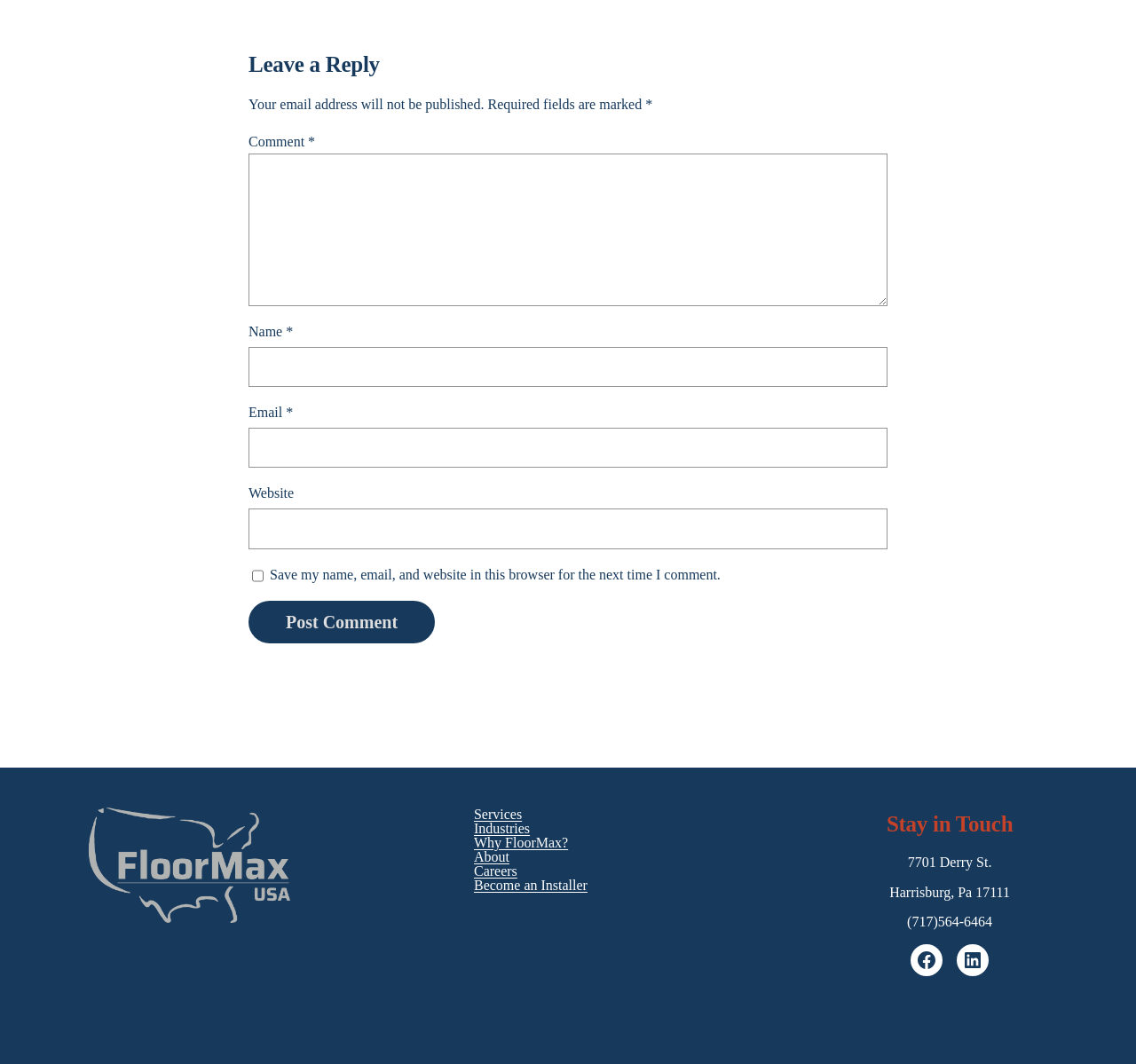Highlight the bounding box coordinates of the element that should be clicked to carry out the following instruction: "Visit Services page". The coordinates must be given as four float numbers ranging from 0 to 1, i.e., [left, top, right, bottom].

[0.417, 0.758, 0.46, 0.772]